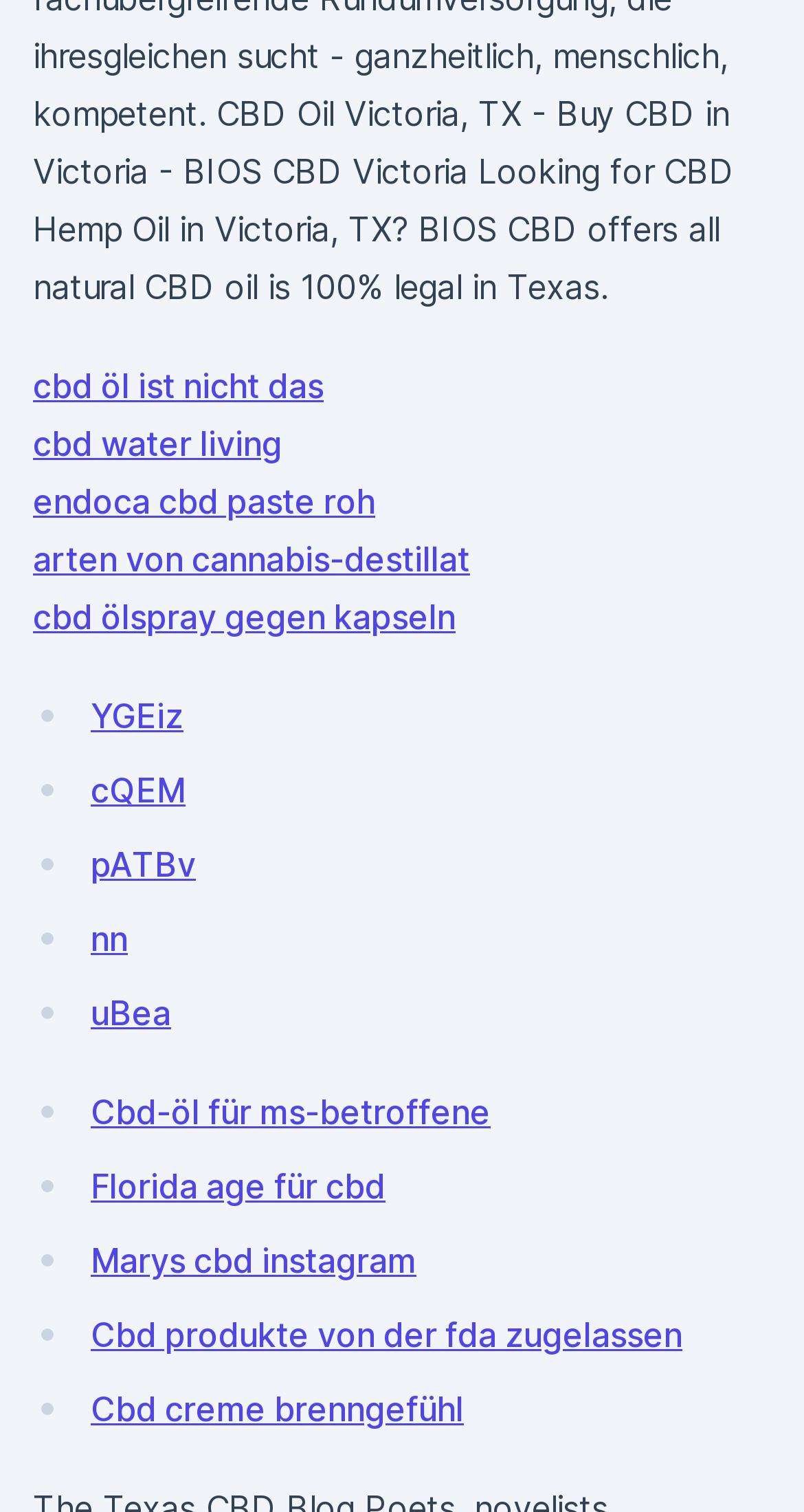Identify the bounding box coordinates of the region that needs to be clicked to carry out this instruction: "Explore the article about Endoca CBD paste". Provide these coordinates as four float numbers ranging from 0 to 1, i.e., [left, top, right, bottom].

[0.041, 0.318, 0.467, 0.345]